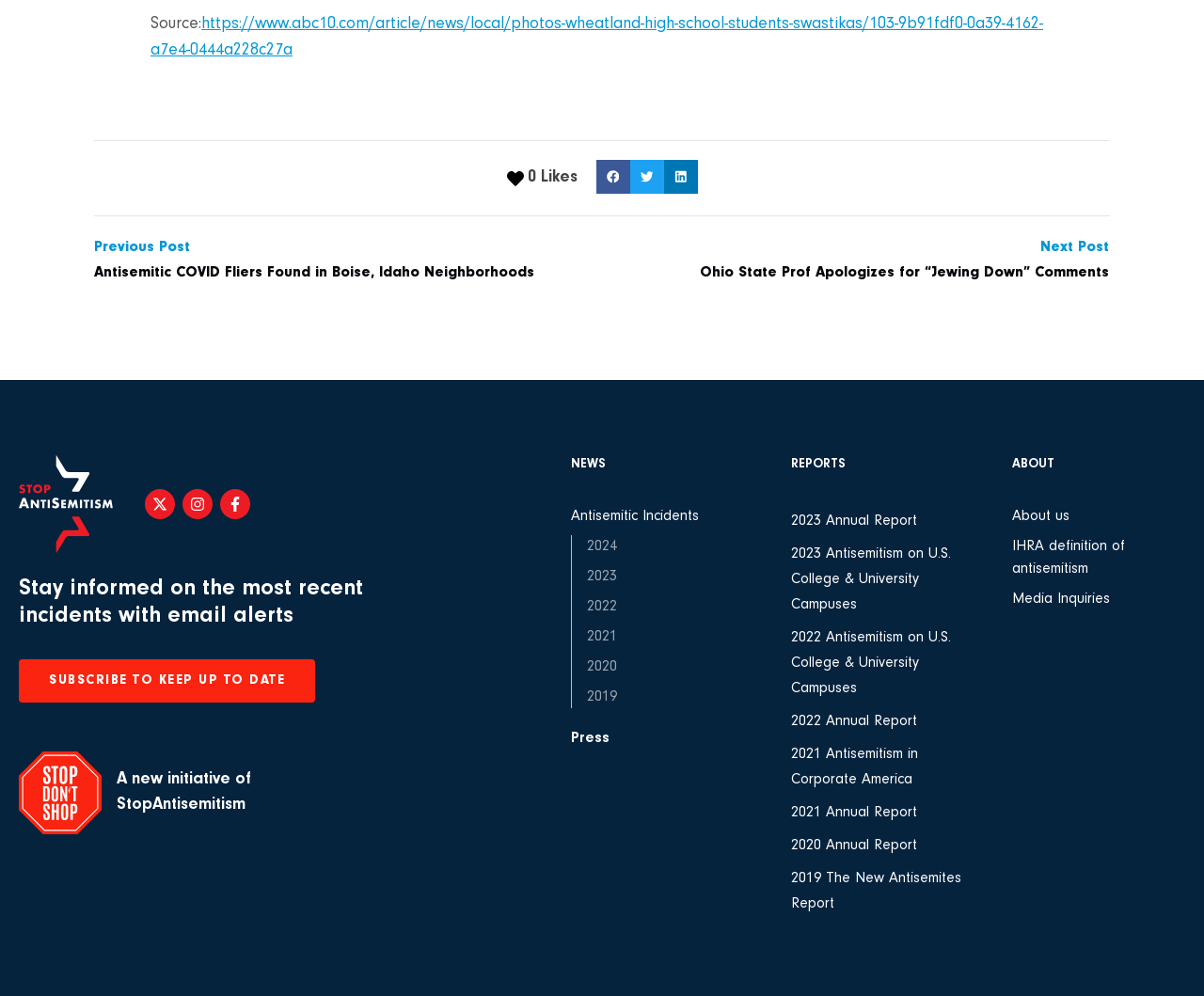Can you give a detailed response to the following question using the information from the image? What social media platforms are available for sharing?

The webpage has buttons for sharing on Facebook, Twitter, LinkedIn, and Instagram, indicating that these social media platforms are available for sharing content from the webpage.